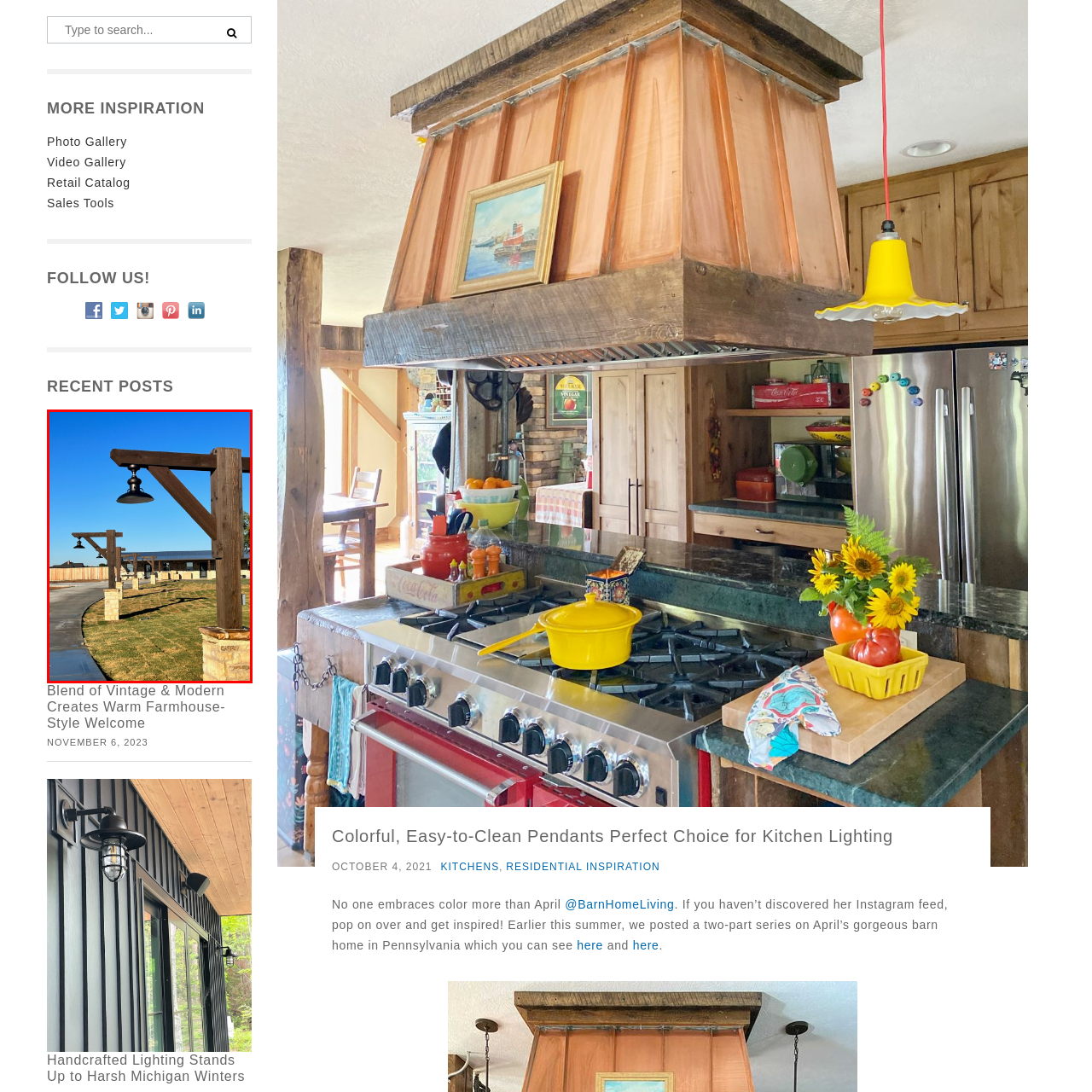What is below each pendant light?
Focus on the area marked by the red bounding box and respond to the question with as much detail as possible.

According to the caption, sturdy stone bases provide stability below each light, creating a beautiful contrast with the greenery of the manicured lawn around them.